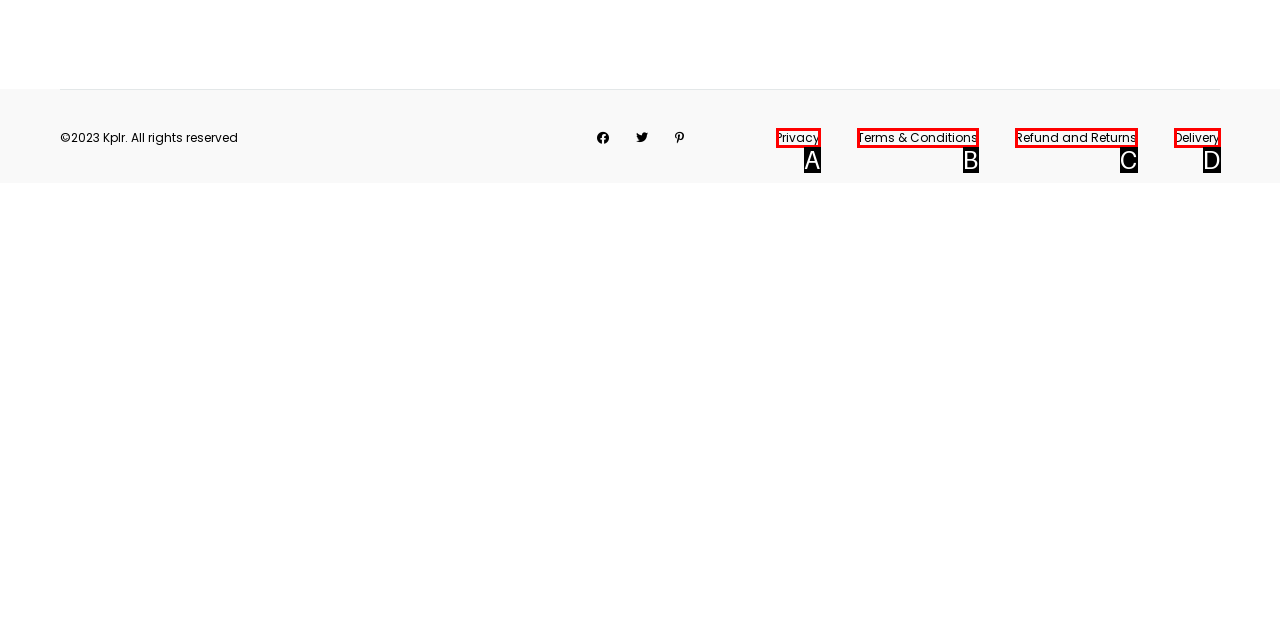Based on the element described as: Refund and Returns
Find and respond with the letter of the correct UI element.

C